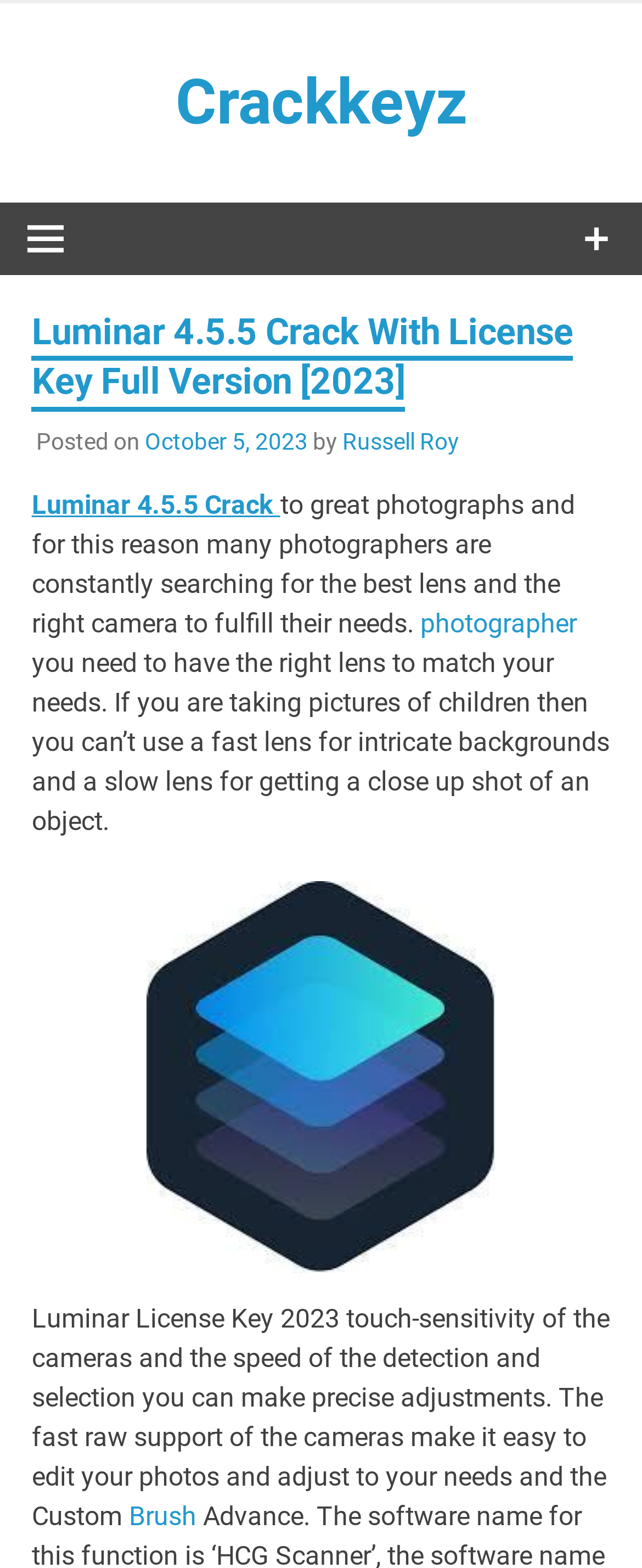Find the bounding box coordinates for the element described here: "October 5, 2023".

[0.226, 0.273, 0.479, 0.29]